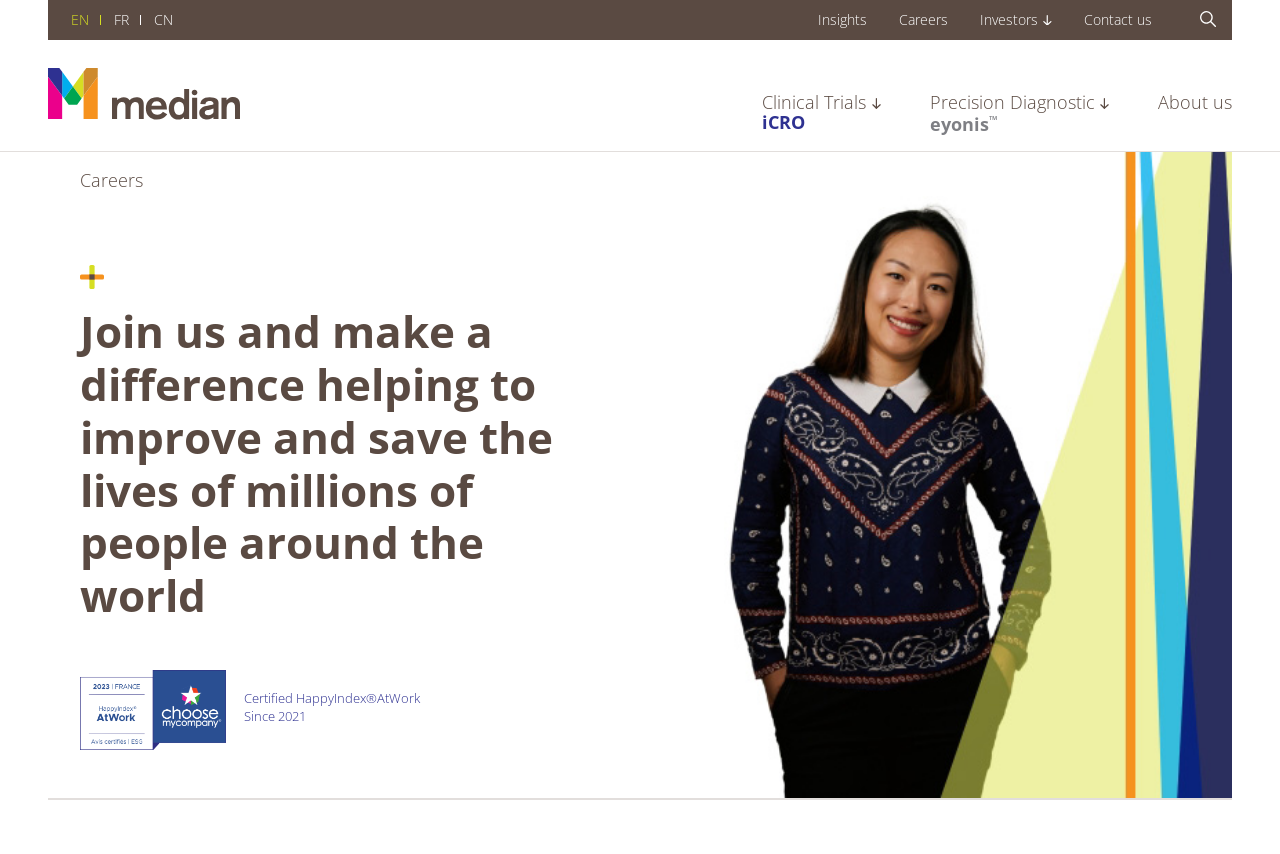Please provide a brief answer to the question using only one word or phrase: 
What language options are available on this webpage?

EN, FR, CN